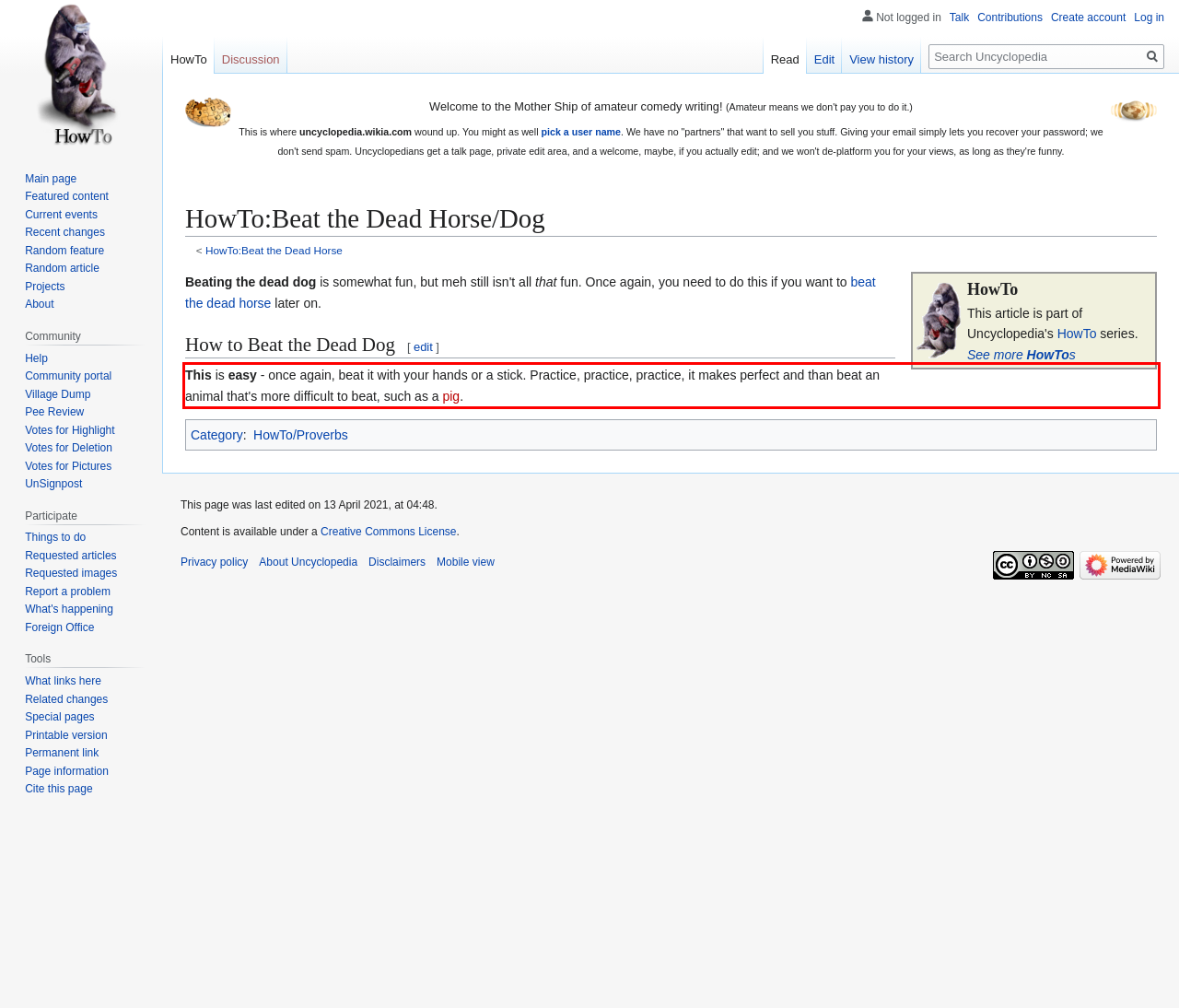Please look at the screenshot provided and find the red bounding box. Extract the text content contained within this bounding box.

This is easy - once again, beat it with your hands or a stick. Practice, practice, practice, it makes perfect and than beat an animal that's more difficult to beat, such as a pig.